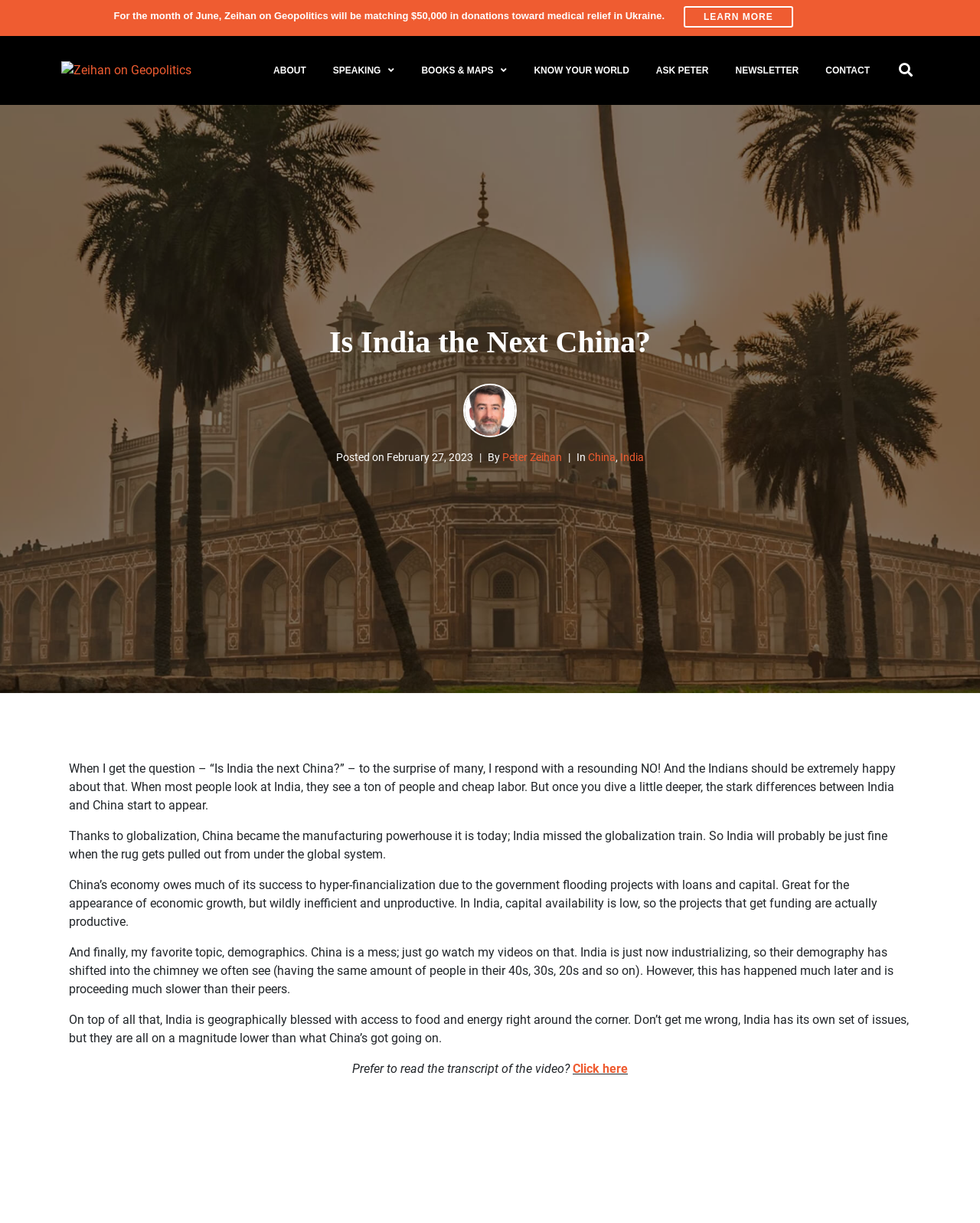Find the bounding box coordinates for the HTML element described as: "Books & Maps". The coordinates should consist of four float values between 0 and 1, i.e., [left, top, right, bottom].

[0.422, 0.044, 0.525, 0.07]